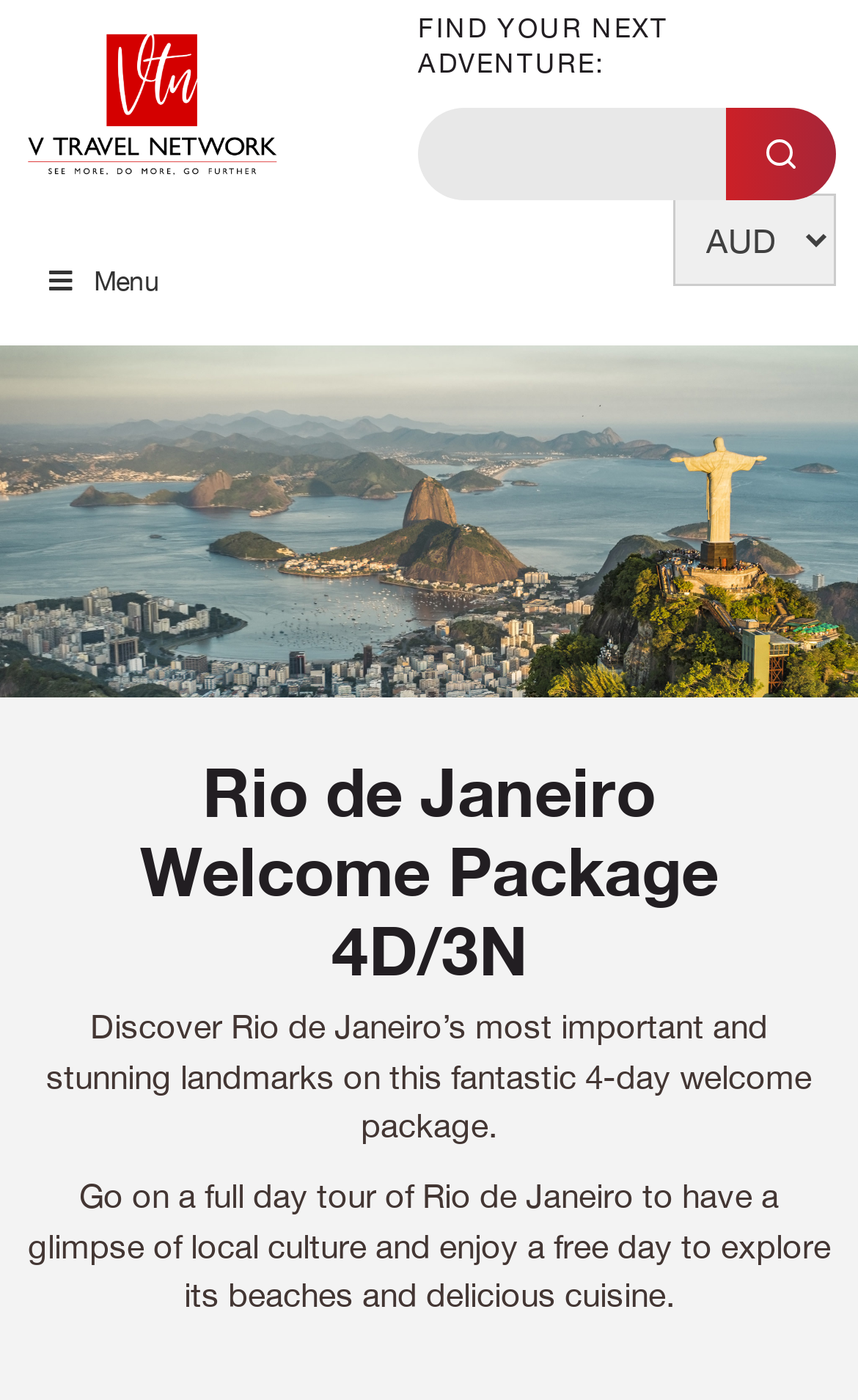Summarize the webpage with intricate details.

The webpage is about a travel package to Rio de Janeiro, specifically a 4-day and 3-night welcome package. At the top left corner, there is a small icon link. Below it, there is a banner image that spans the entire width of the page. 

On the top right side, there is a menu button with a hamburger icon. Next to it, there is a search bar with a "Keyword Search" label and a "Go" button on the right side. The search bar is accompanied by a small icon.

The main content of the page is divided into sections. The first section has a heading that matches the title of the webpage, "Rio de Janeiro Welcome Package 4D/3N". Below the heading, there is a brief description of the package, which mentions visiting important landmarks and experiencing local culture. 

Further down, there is another paragraph that provides more details about the package, including a full-day tour and a free day to explore the city's beaches and cuisine.